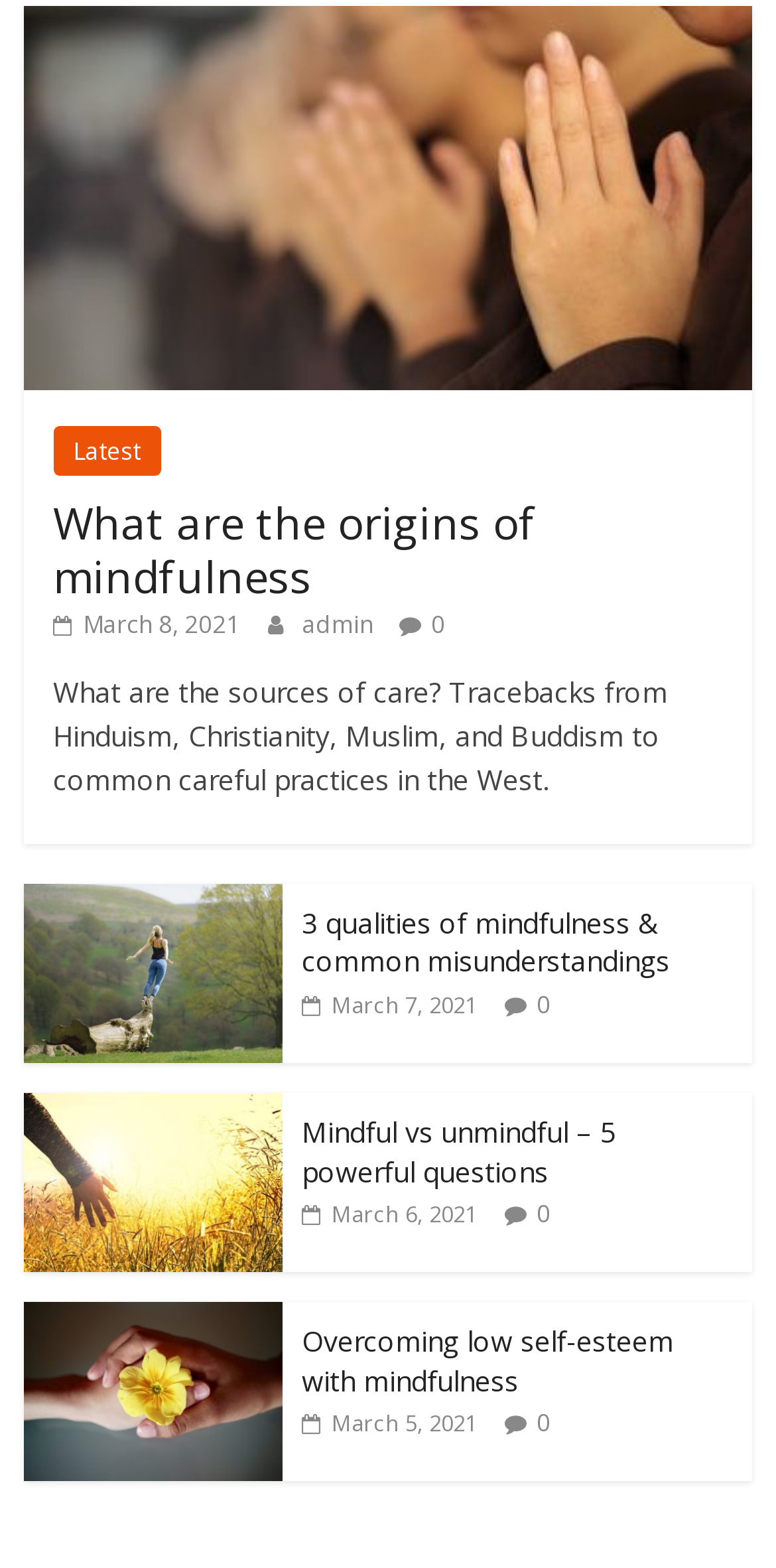What is the date of the second article?
Look at the screenshot and respond with a single word or phrase.

March 7, 2021